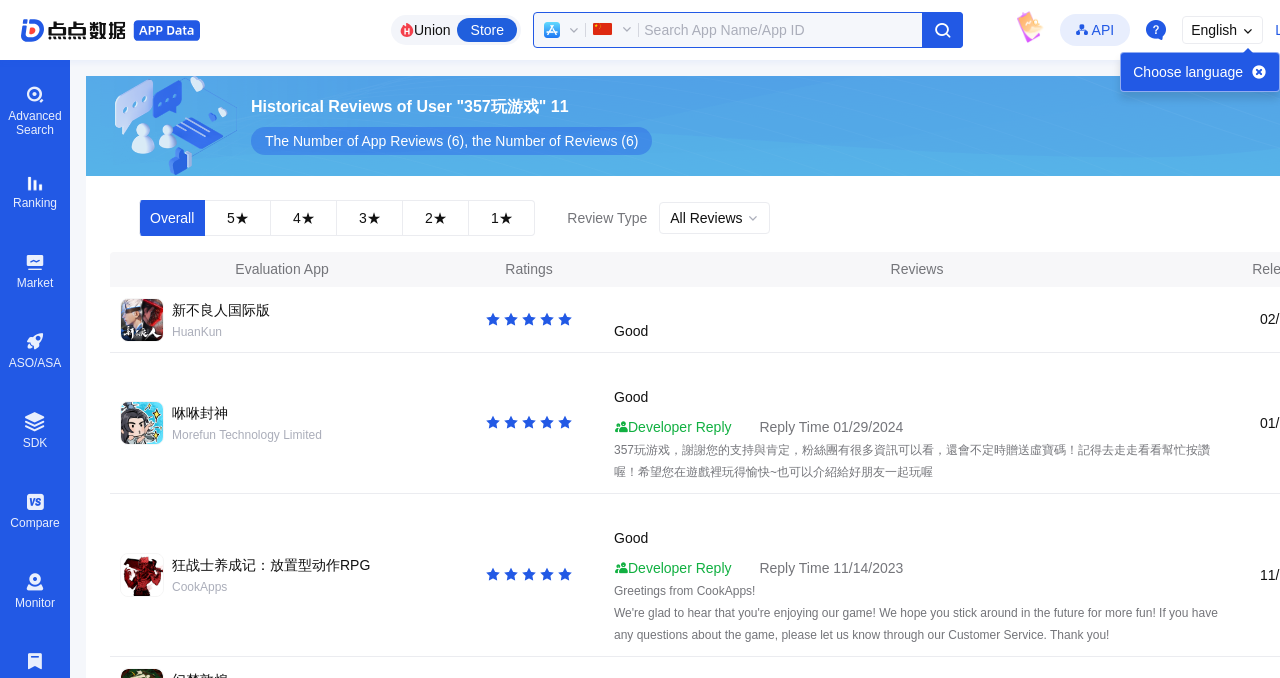Determine the bounding box coordinates for the area that should be clicked to carry out the following instruction: "Search App Name/App ID".

[0.417, 0.018, 0.753, 0.071]